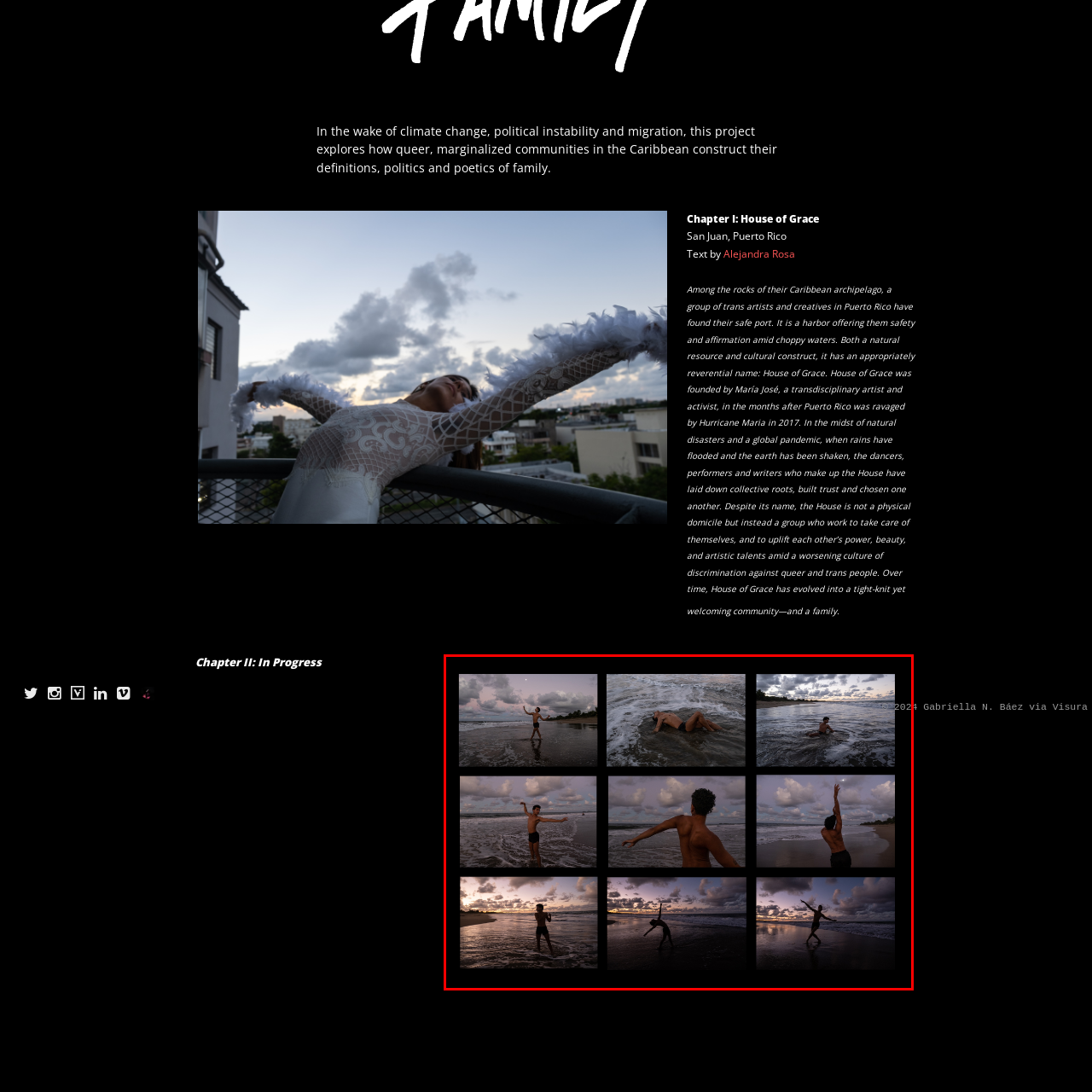What is the project exploring? Inspect the image encased in the red bounding box and answer using only one word or a brief phrase.

Identity, family, and belonging